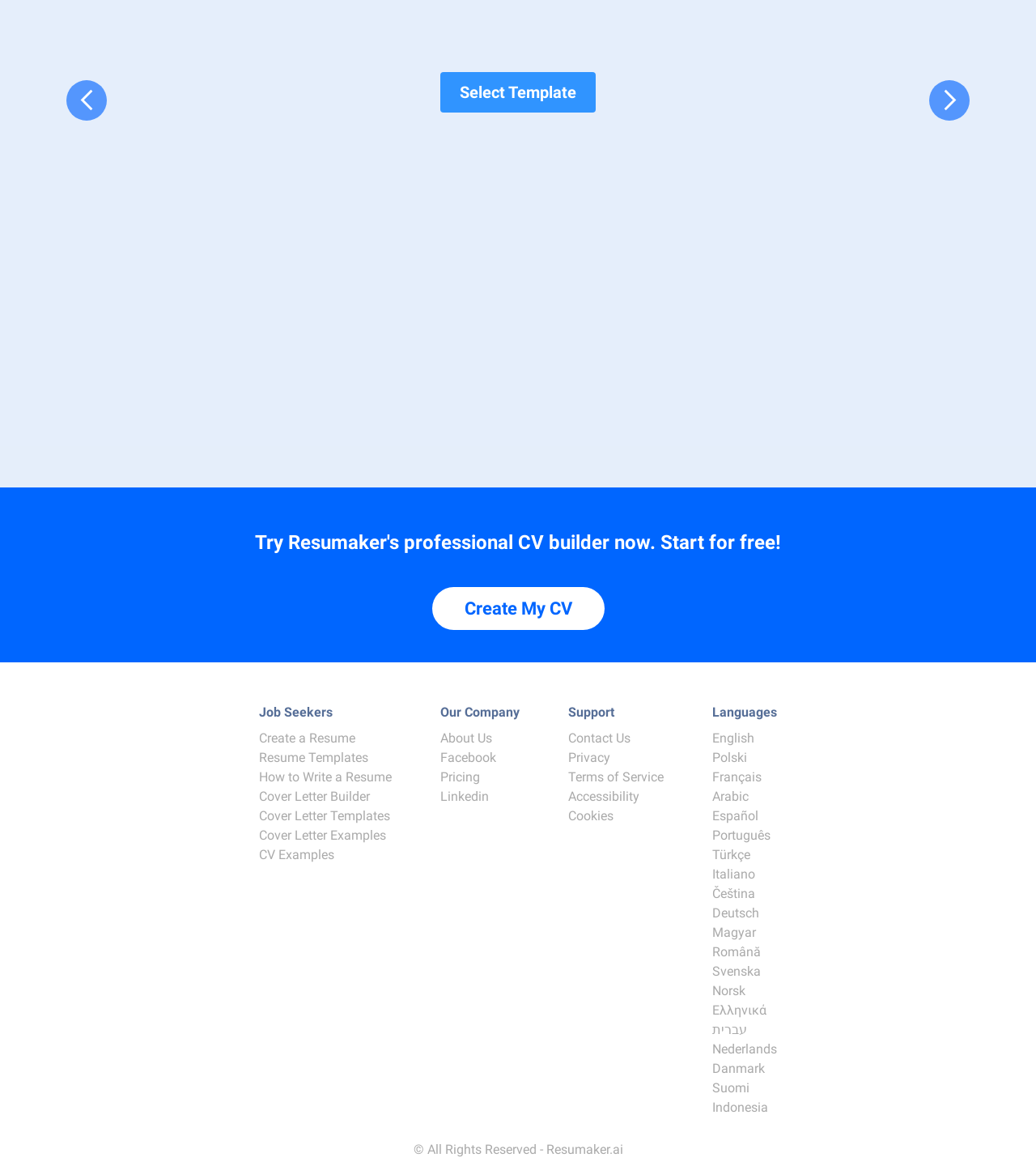Highlight the bounding box coordinates of the element that should be clicked to carry out the following instruction: "Read the article about Susan Powell". The coordinates must be given as four float numbers ranging from 0 to 1, i.e., [left, top, right, bottom].

None